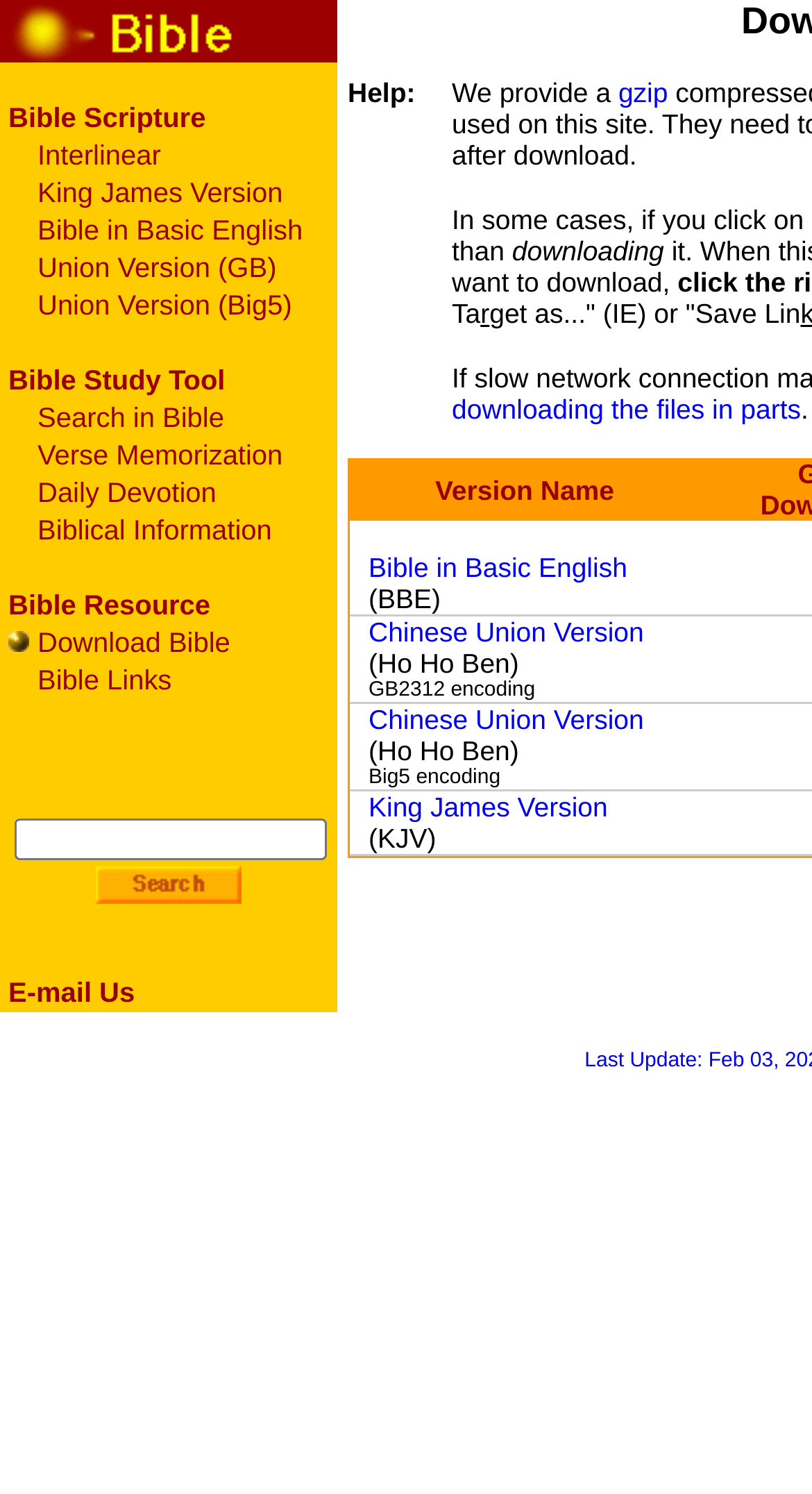Identify the bounding box coordinates of the clickable region required to complete the instruction: "View August". The coordinates should be given as four float numbers within the range of 0 and 1, i.e., [left, top, right, bottom].

None